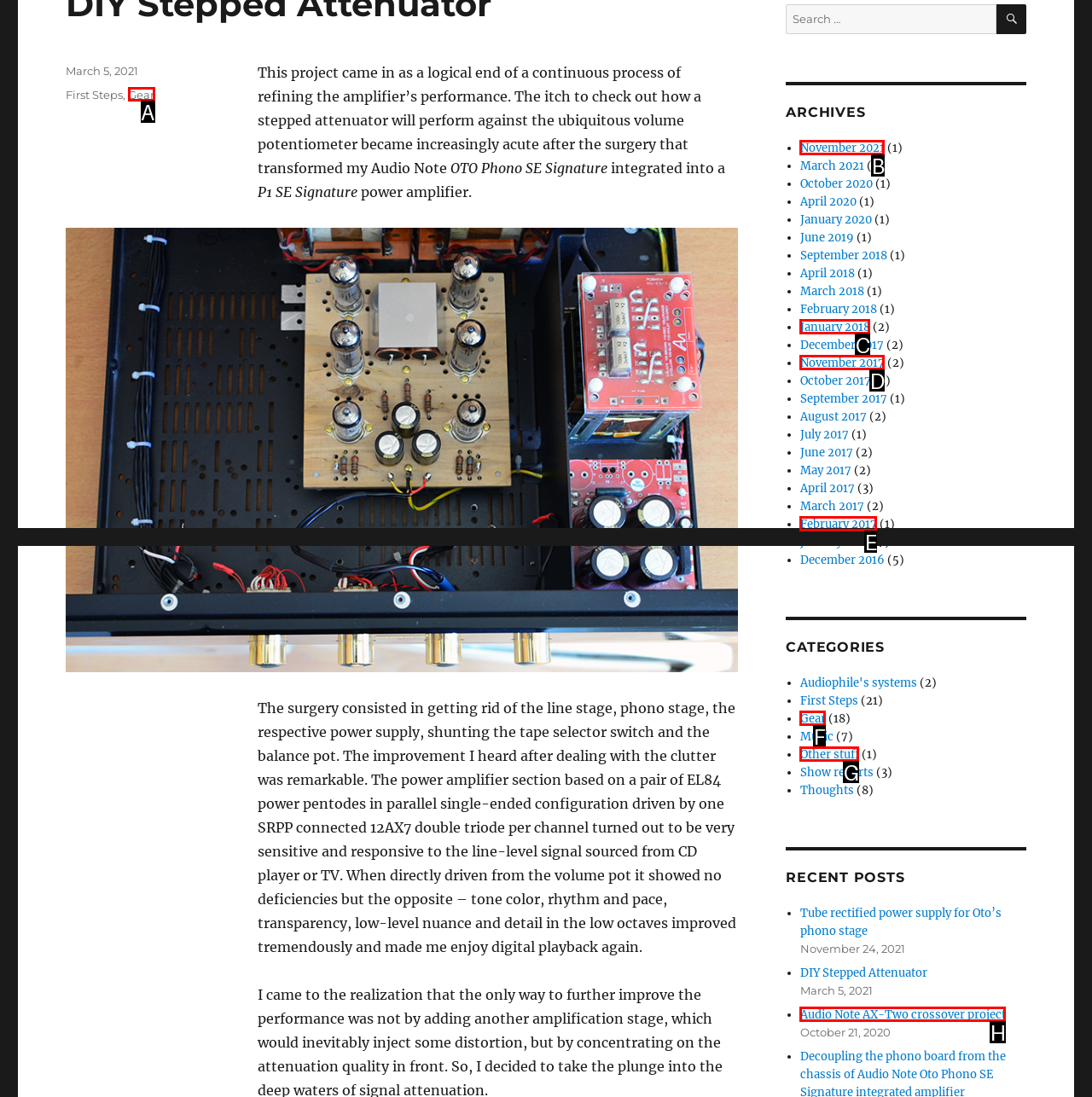Tell me which one HTML element best matches the description: February 2017
Answer with the option's letter from the given choices directly.

E